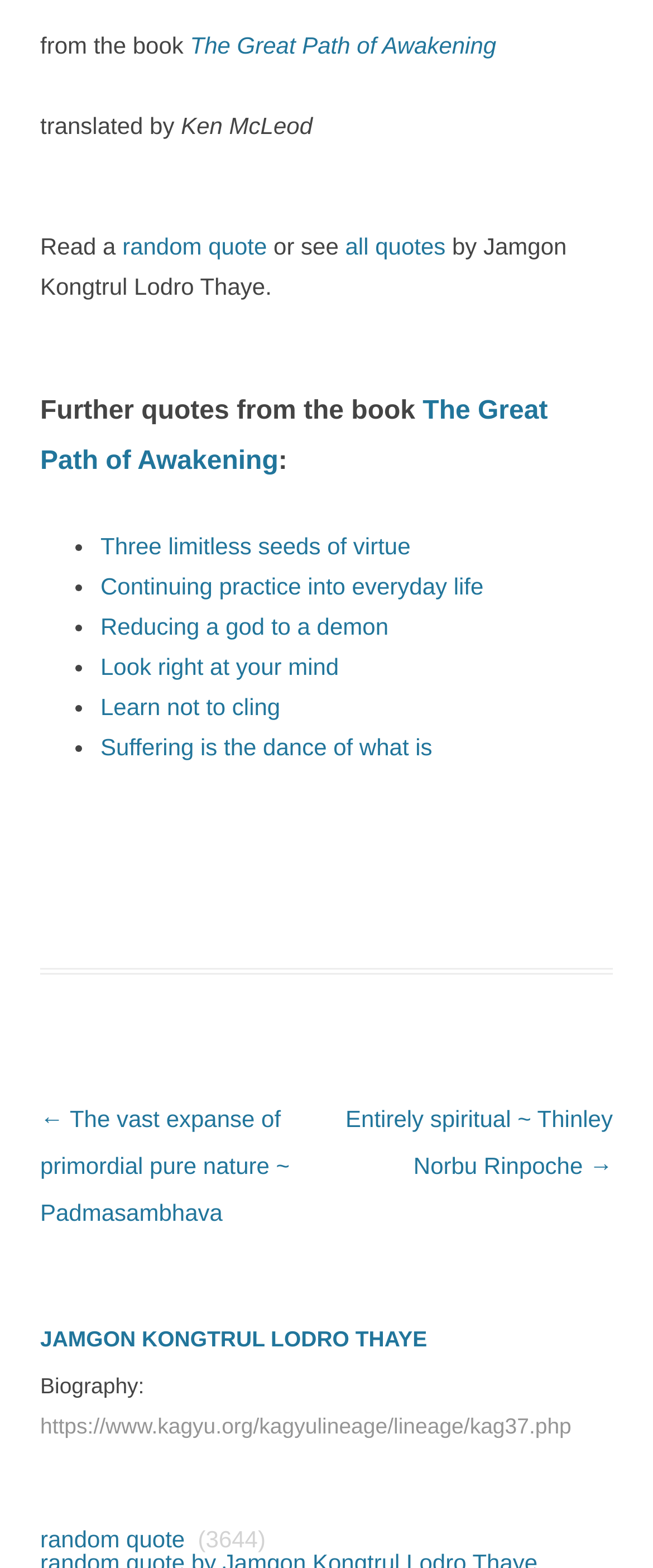How many navigation links are there at the bottom of the webpage?
Answer the question with just one word or phrase using the image.

2